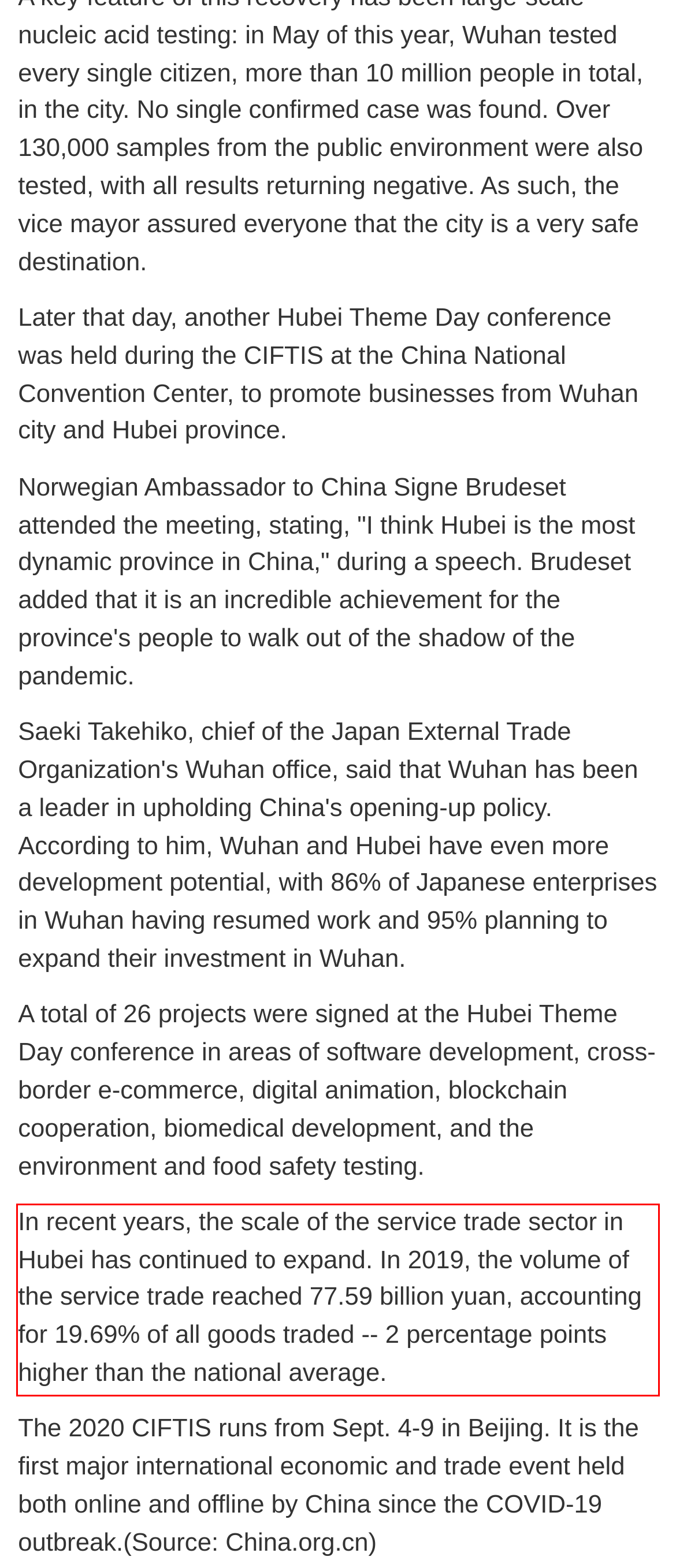Using the provided screenshot, read and generate the text content within the red-bordered area.

In recent years, the scale of the service trade sector in Hubei has continued to expand. In 2019, the volume of the service trade reached 77.59 billion yuan, accounting for 19.69% of all goods traded -- 2 percentage points higher than the national average.